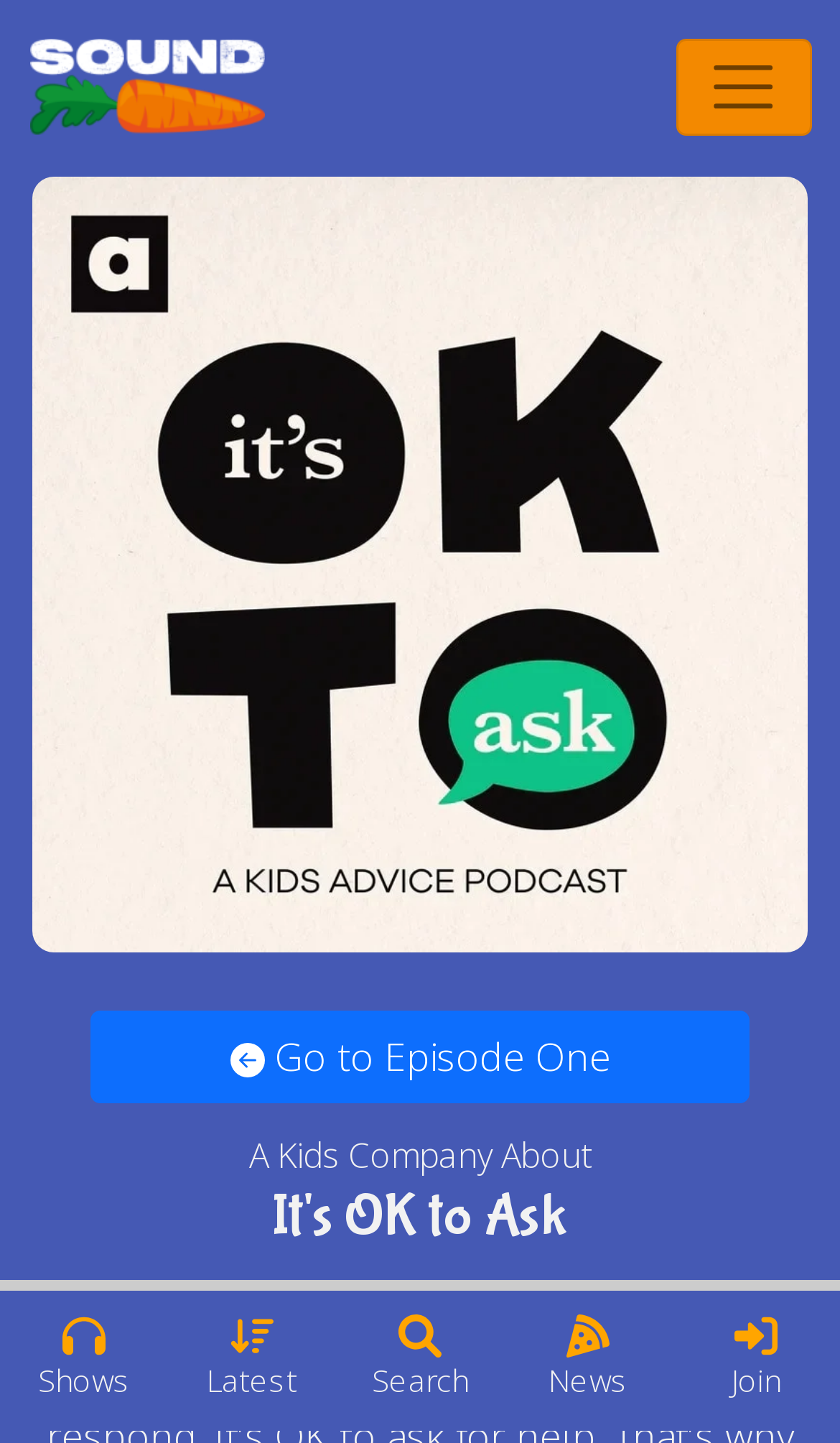Determine the bounding box coordinates for the clickable element to execute this instruction: "Go to episode one". Provide the coordinates as four float numbers between 0 and 1, i.e., [left, top, right, bottom].

[0.108, 0.7, 0.892, 0.764]